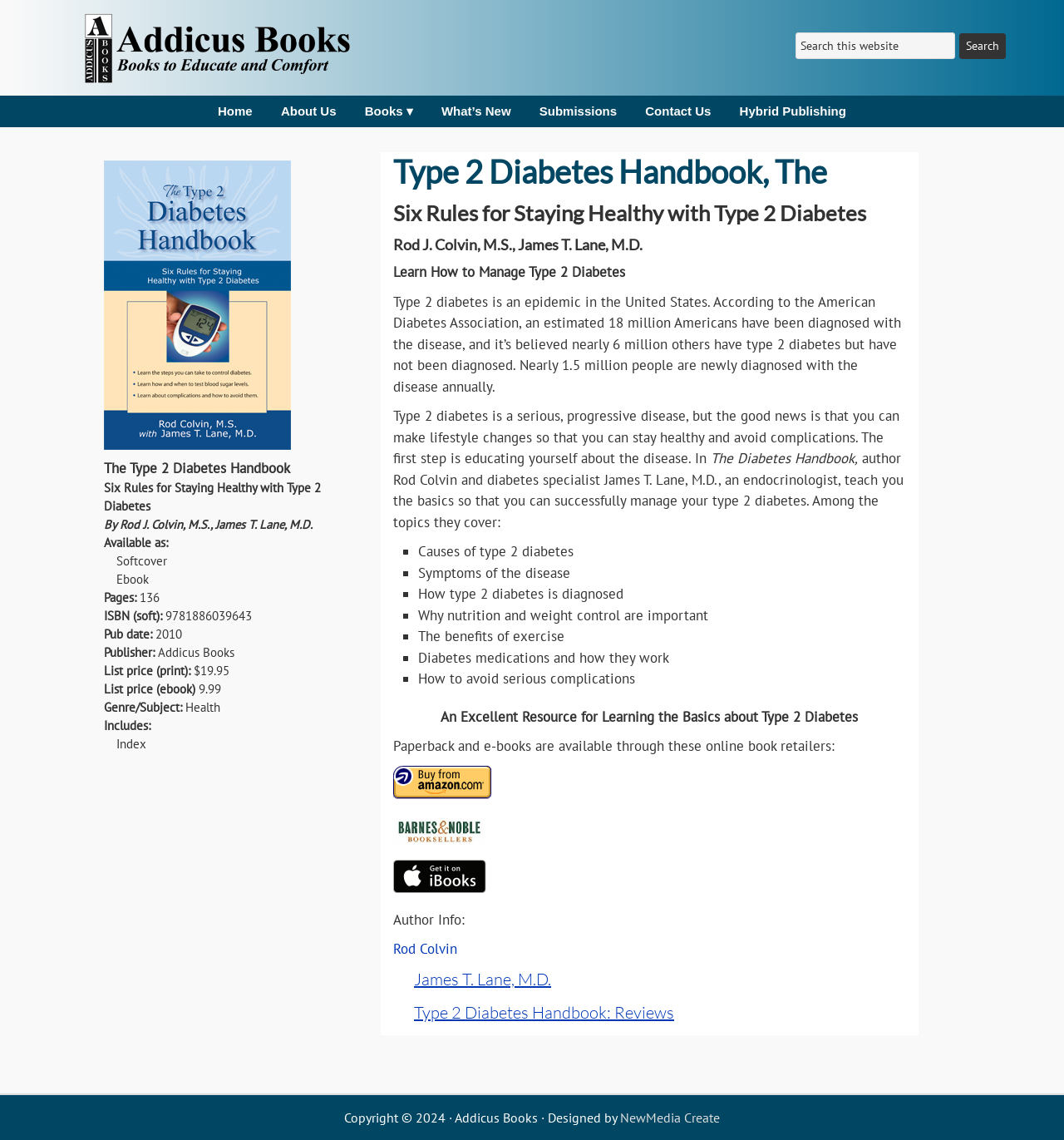Given the element description Type 2 Diabetes Handbook: Reviews, predict the bounding box coordinates for the UI element in the webpage screenshot. The format should be (top-left x, top-left y, bottom-right x, bottom-right y), and the values should be between 0 and 1.

[0.389, 0.879, 0.634, 0.897]